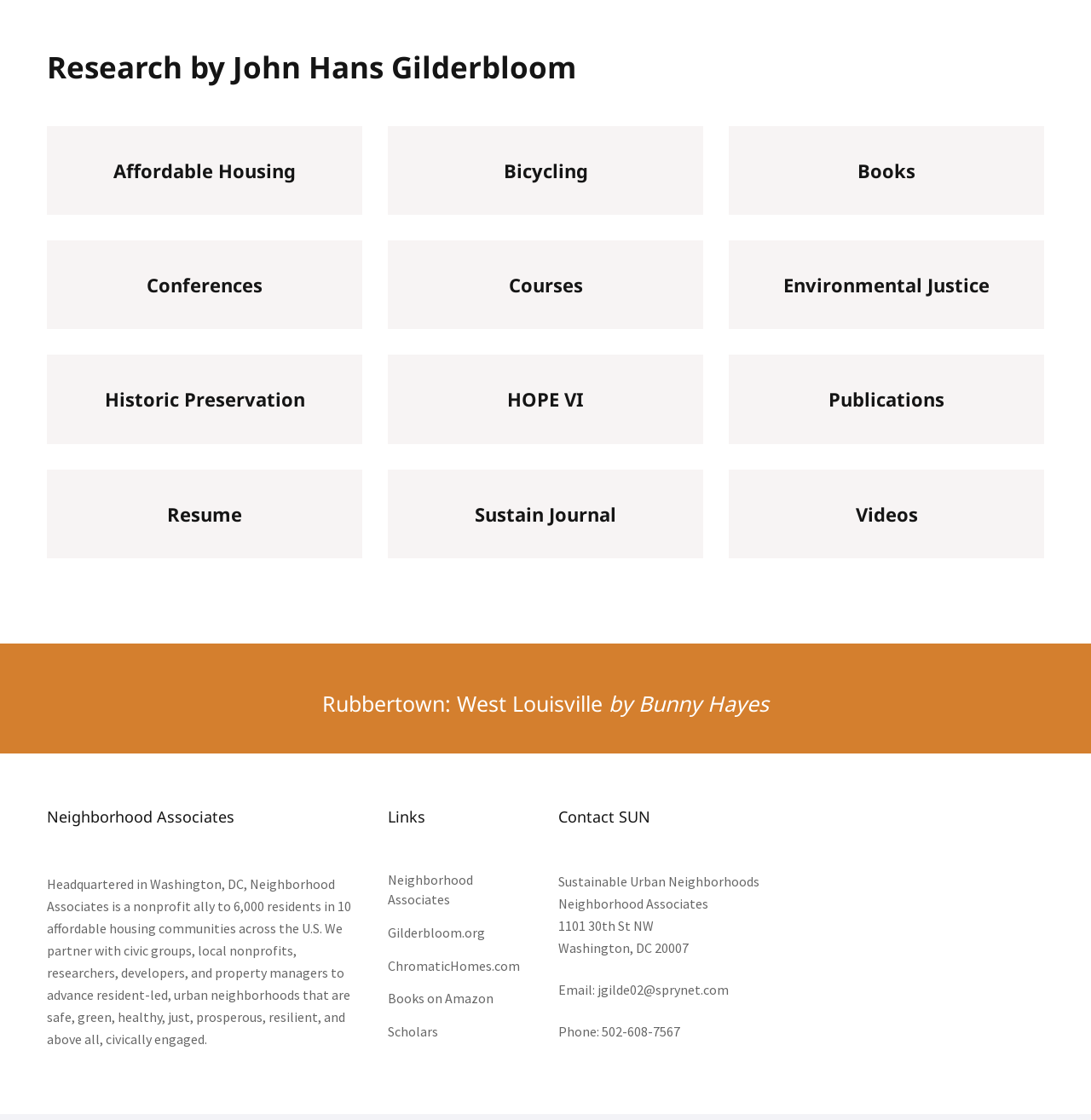Please find the bounding box coordinates of the clickable region needed to complete the following instruction: "Visit Bicycling page". The bounding box coordinates must consist of four float numbers between 0 and 1, i.e., [left, top, right, bottom].

[0.461, 0.143, 0.539, 0.161]